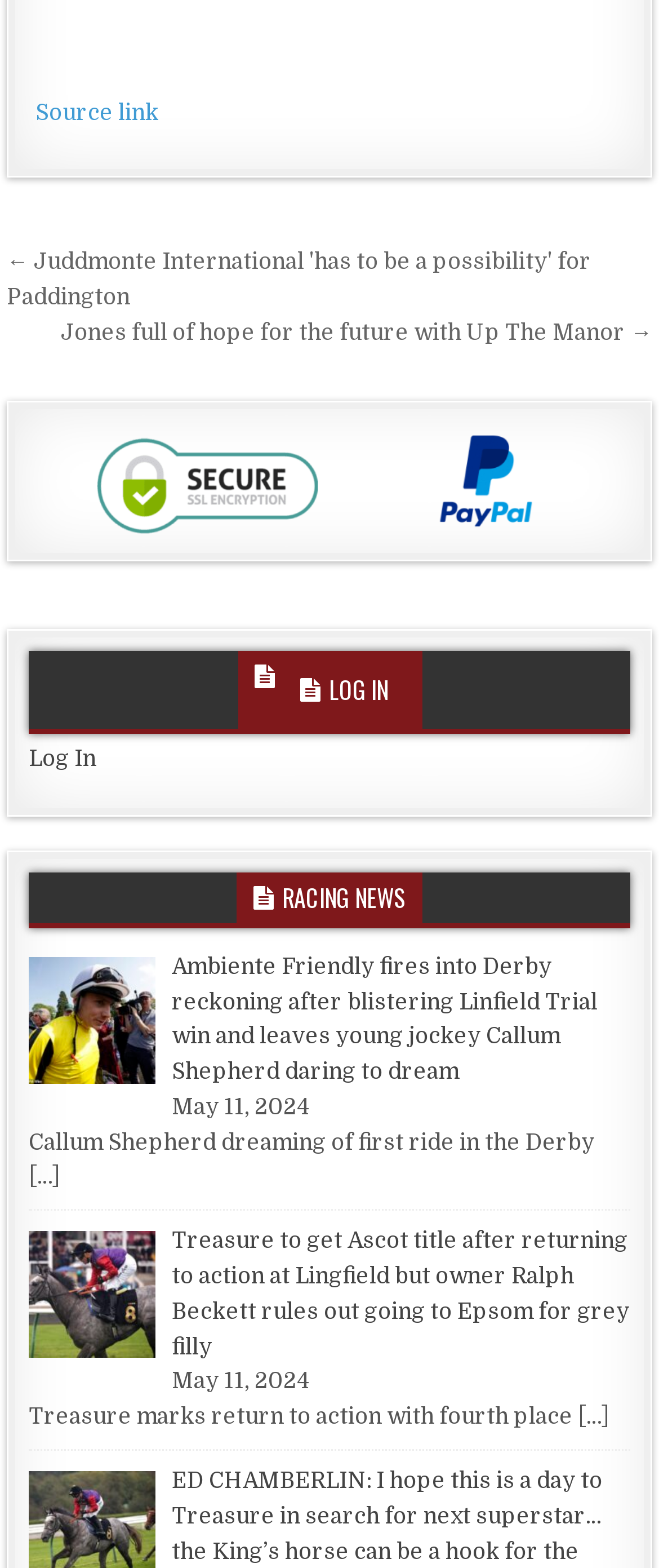Is there a login feature on the page?
Provide an in-depth and detailed answer to the question.

I found a heading element with the text 'LOG IN' and a link element with the text 'Log In', which suggests that there is a login feature on the page.